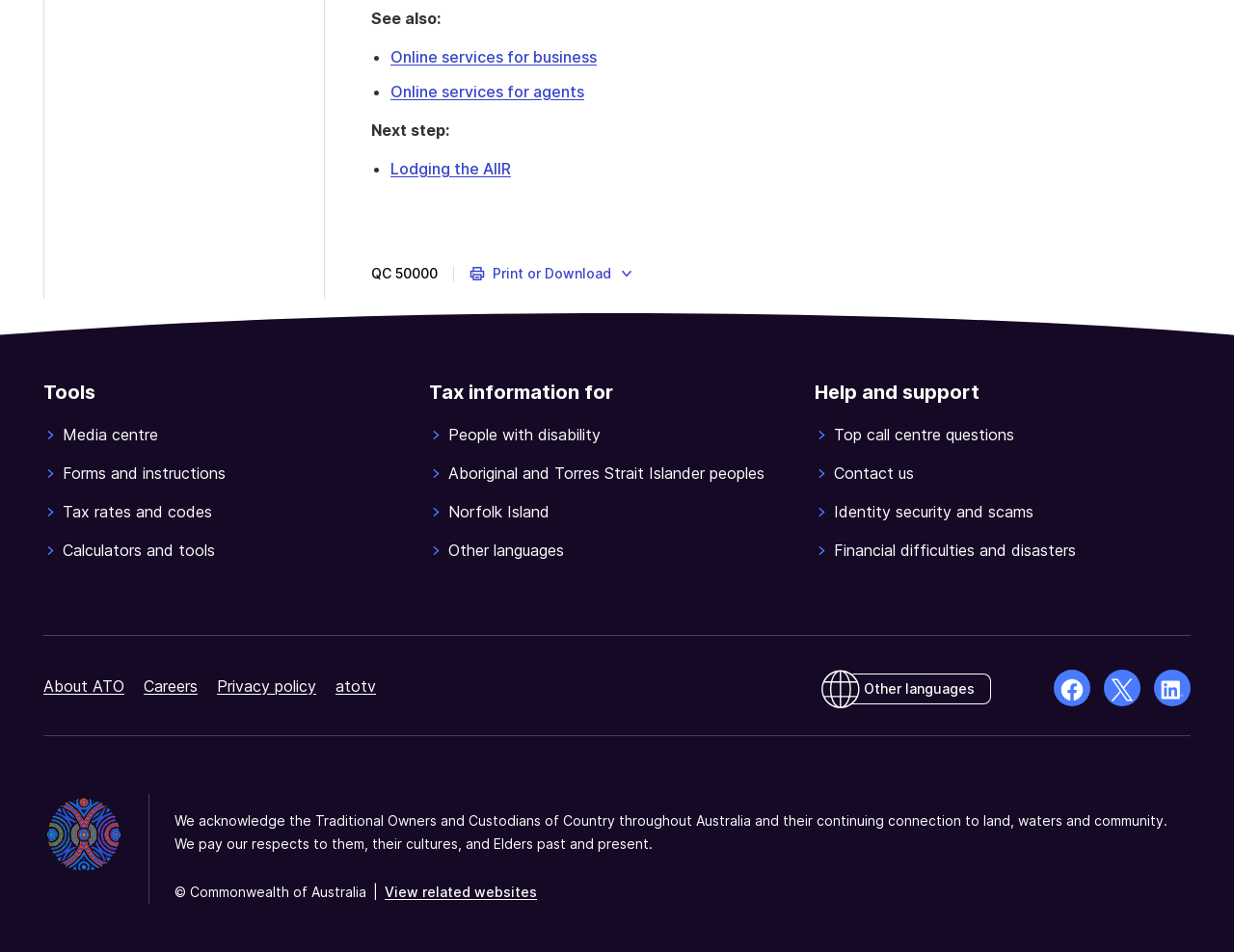What type of information is available in the 'Tools' section?
Make sure to answer the question with a detailed and comprehensive explanation.

The 'Tools' section, located in the footer of the webpage, contains links to various tax-related tools and resources, such as calculators, forms, and instructions.